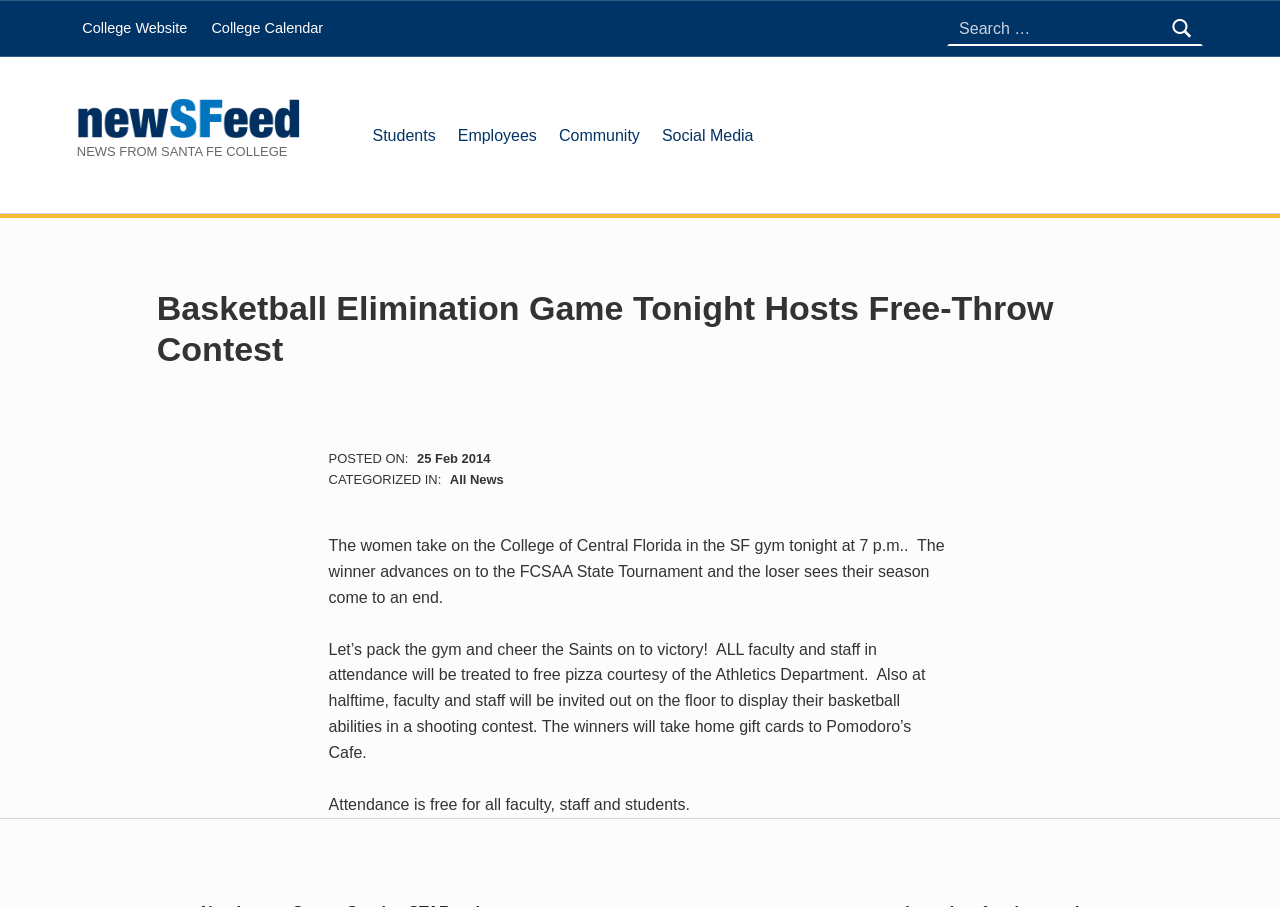What is the time of the basketball game?
Please provide a detailed and thorough answer to the question.

The time of the basketball game is mentioned in the article as 'tonight at 7 p.m.'.